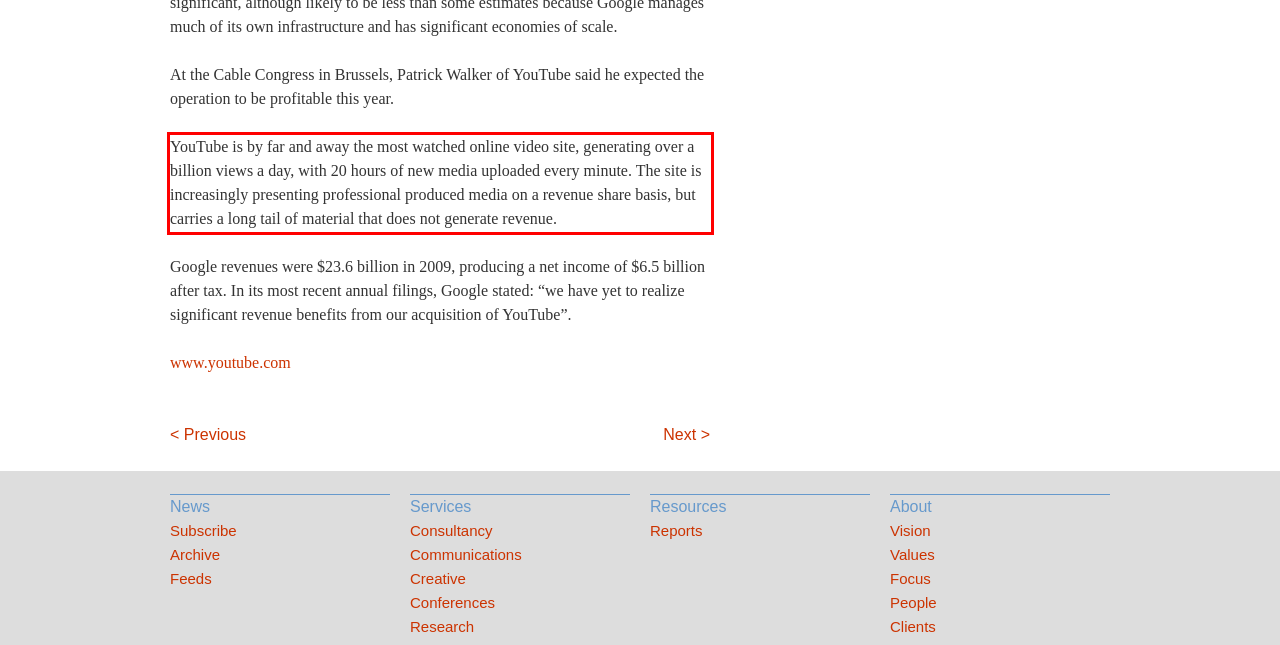Extract and provide the text found inside the red rectangle in the screenshot of the webpage.

YouTube is by far and away the most watched online video site, generating over a billion views a day, with 20 hours of new media uploaded every minute. The site is increasingly presenting professional produced media on a revenue share basis, but carries a long tail of material that does not generate revenue.